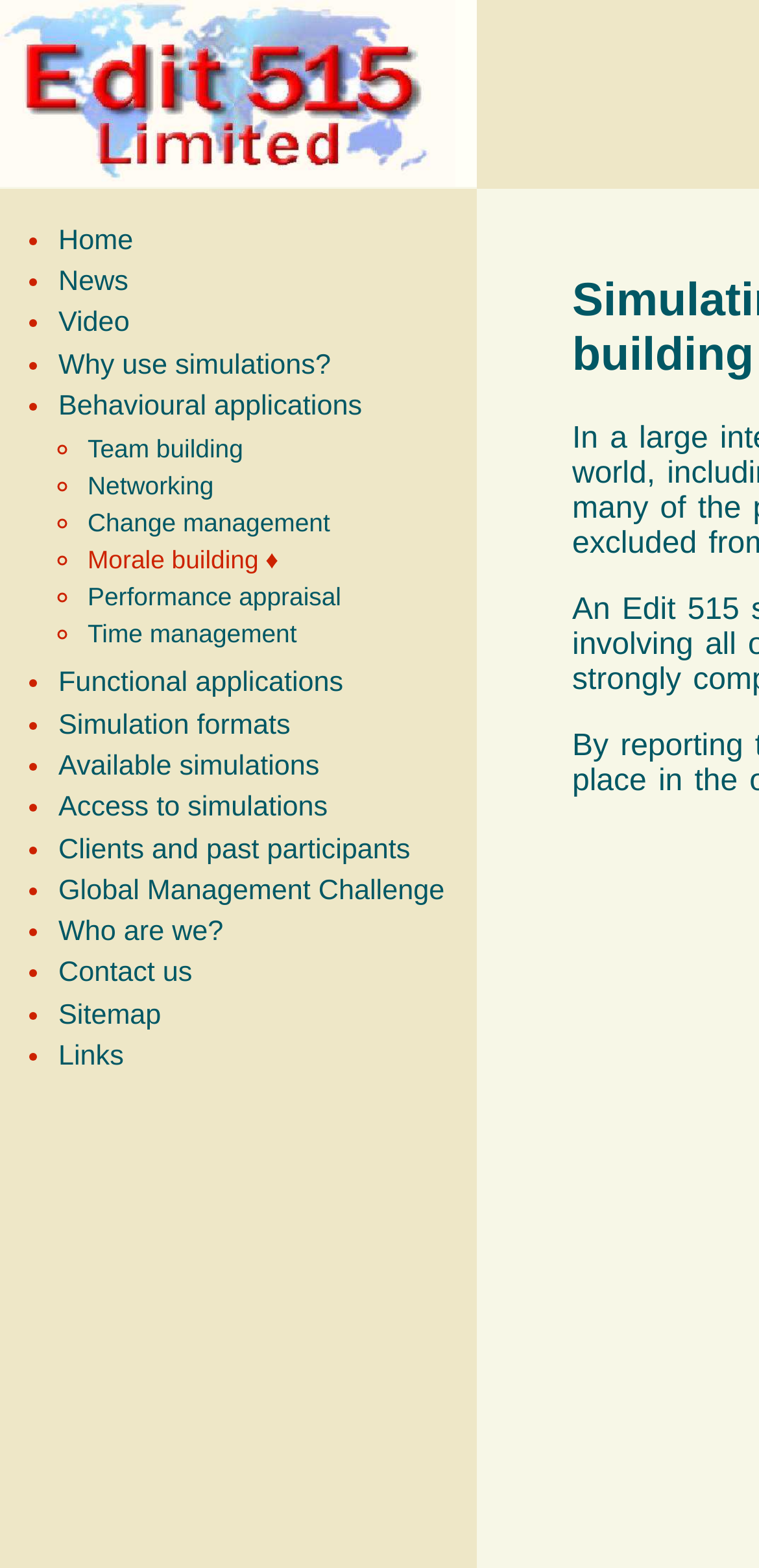What is the last menu item?
Based on the visual content, answer with a single word or a brief phrase.

Links